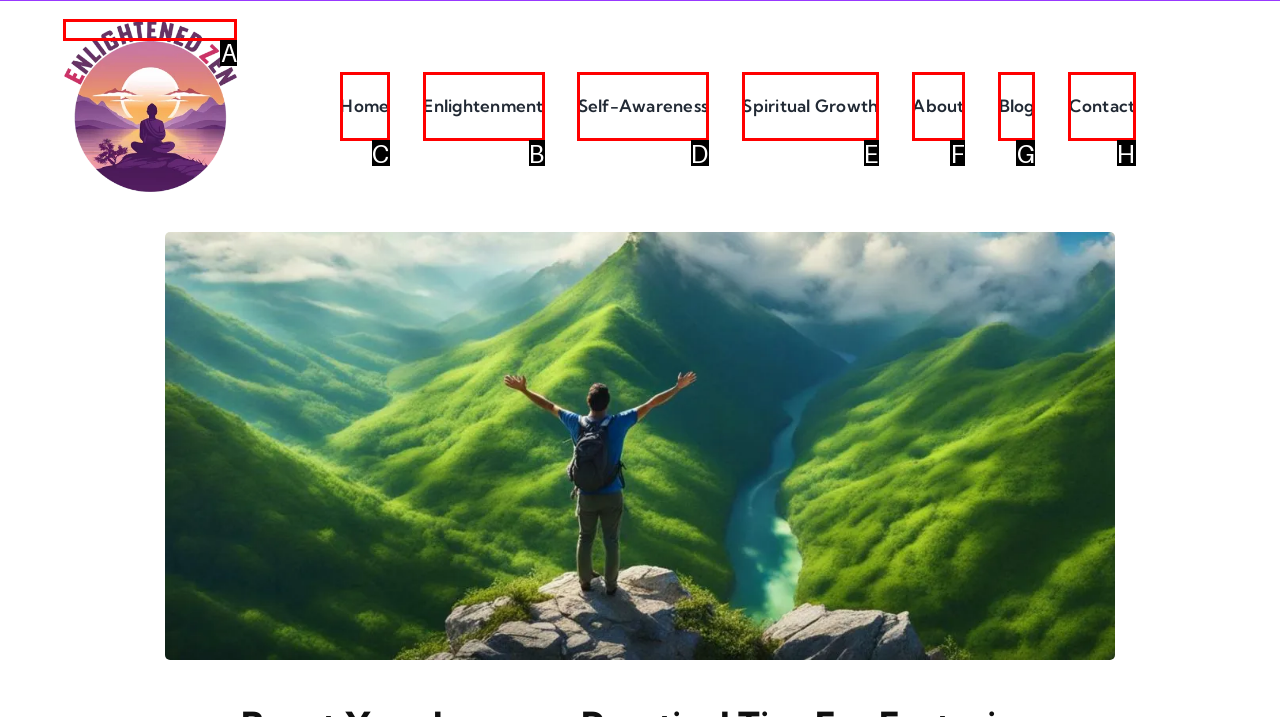Indicate the UI element to click to perform the task: Go to the Enlightenment page. Reply with the letter corresponding to the chosen element.

B